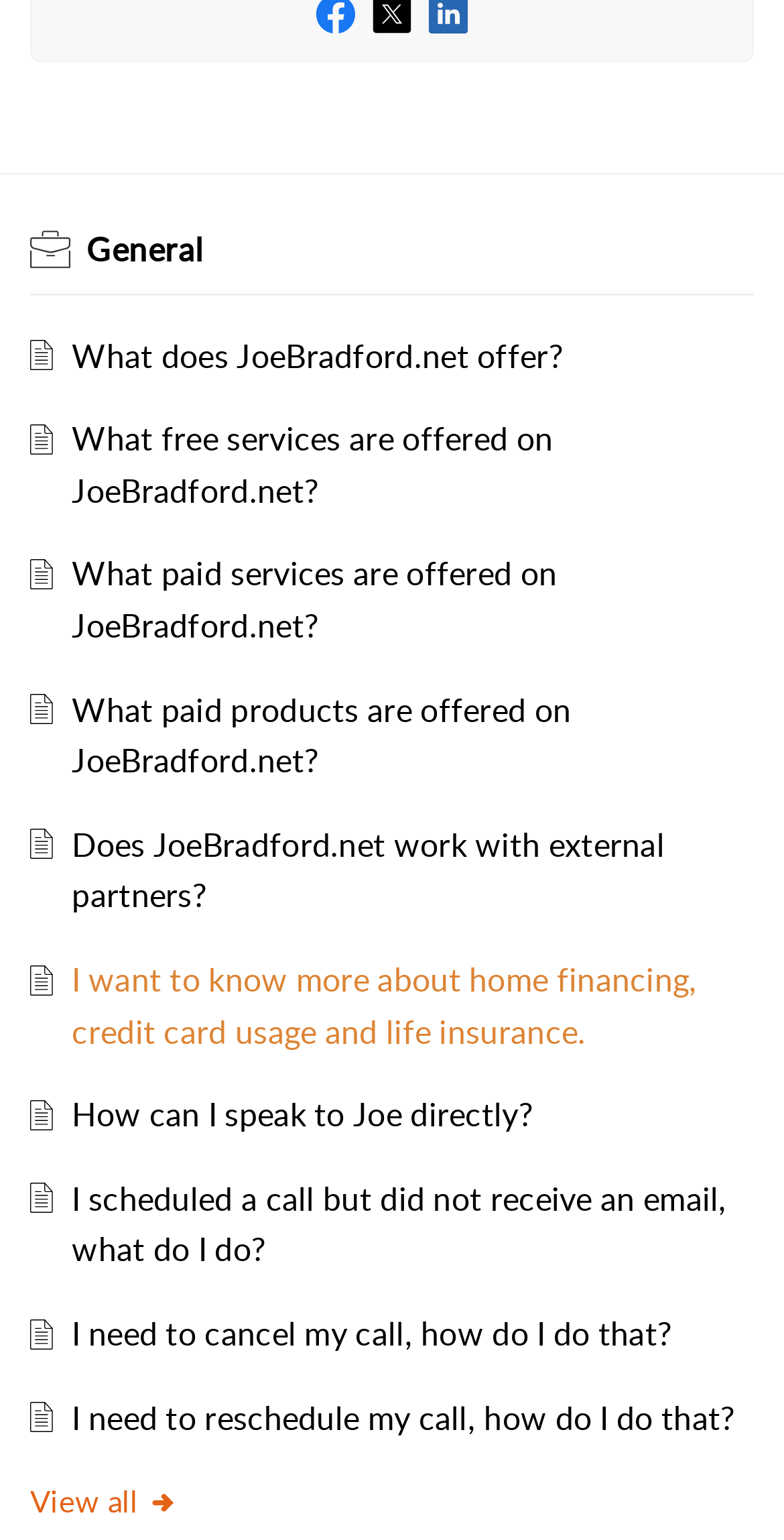Give a one-word or short phrase answer to this question: 
Are there any images on the webpage?

Yes